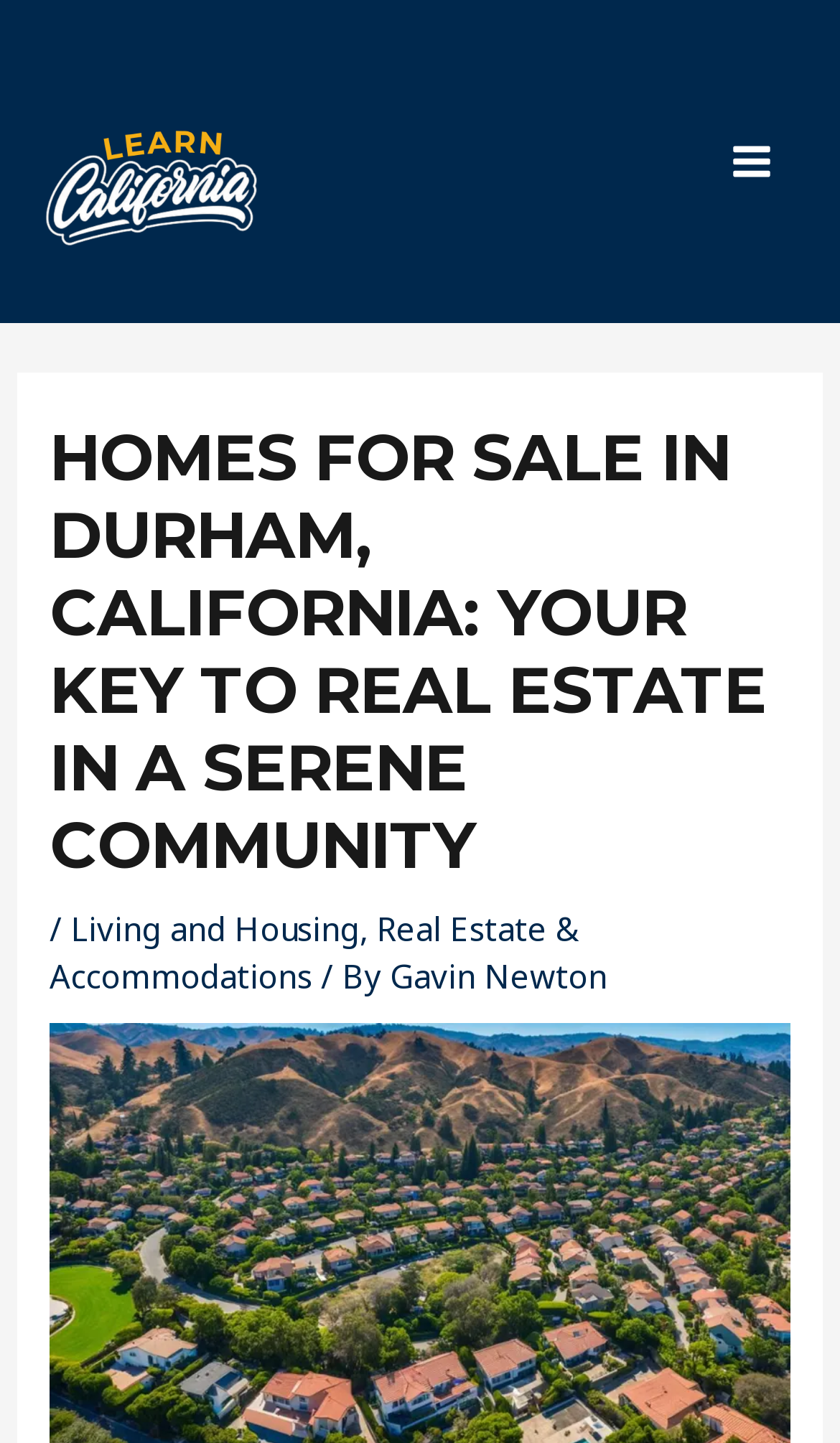Generate the text content of the main headline of the webpage.

HOMES FOR SALE IN DURHAM, CALIFORNIA: YOUR KEY TO REAL ESTATE IN A SERENE COMMUNITY